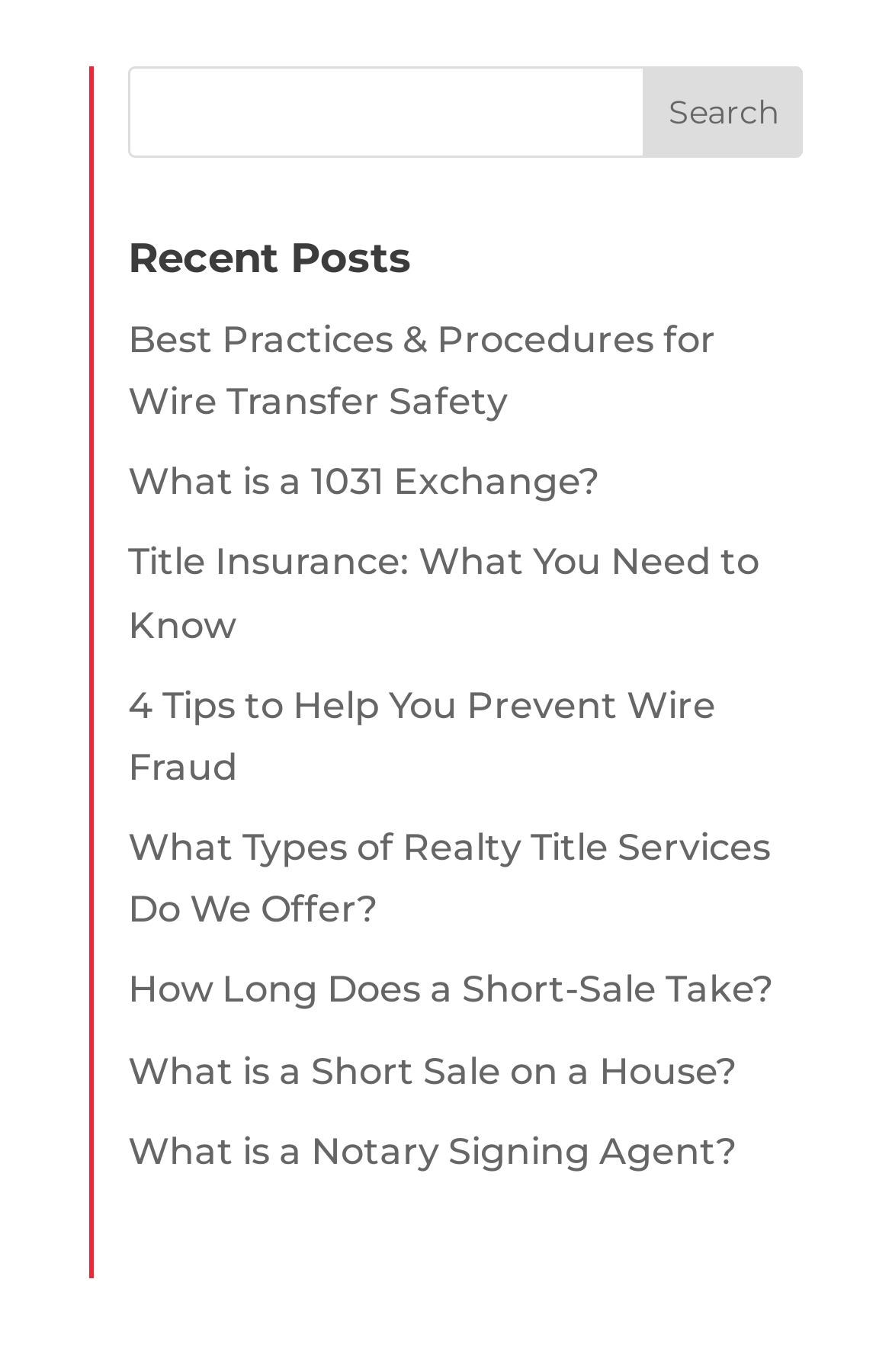Provide a brief response to the question using a single word or phrase: 
What is the text on the button next to the search box?

Search